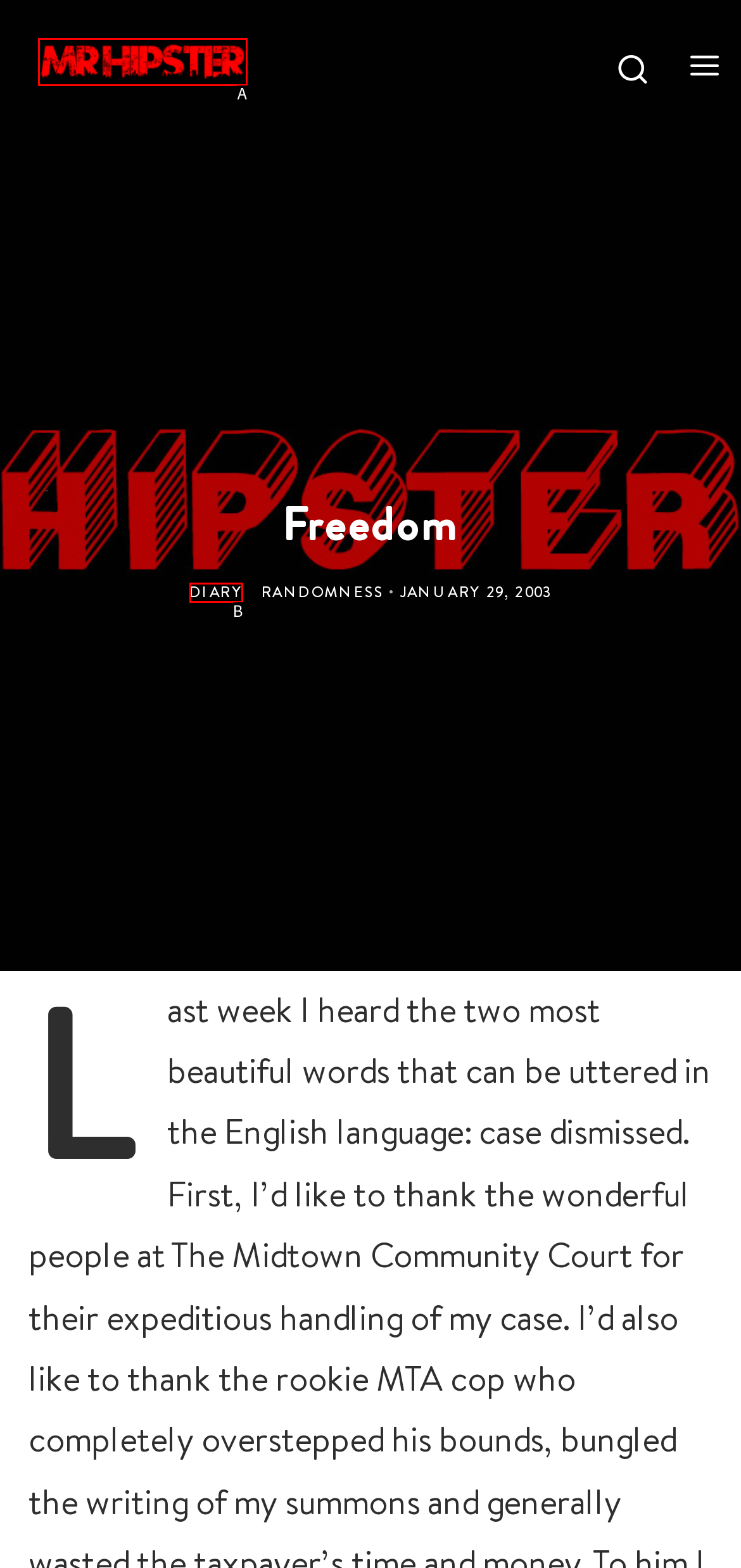From the provided options, which letter corresponds to the element described as: LG
Answer with the letter only.

None